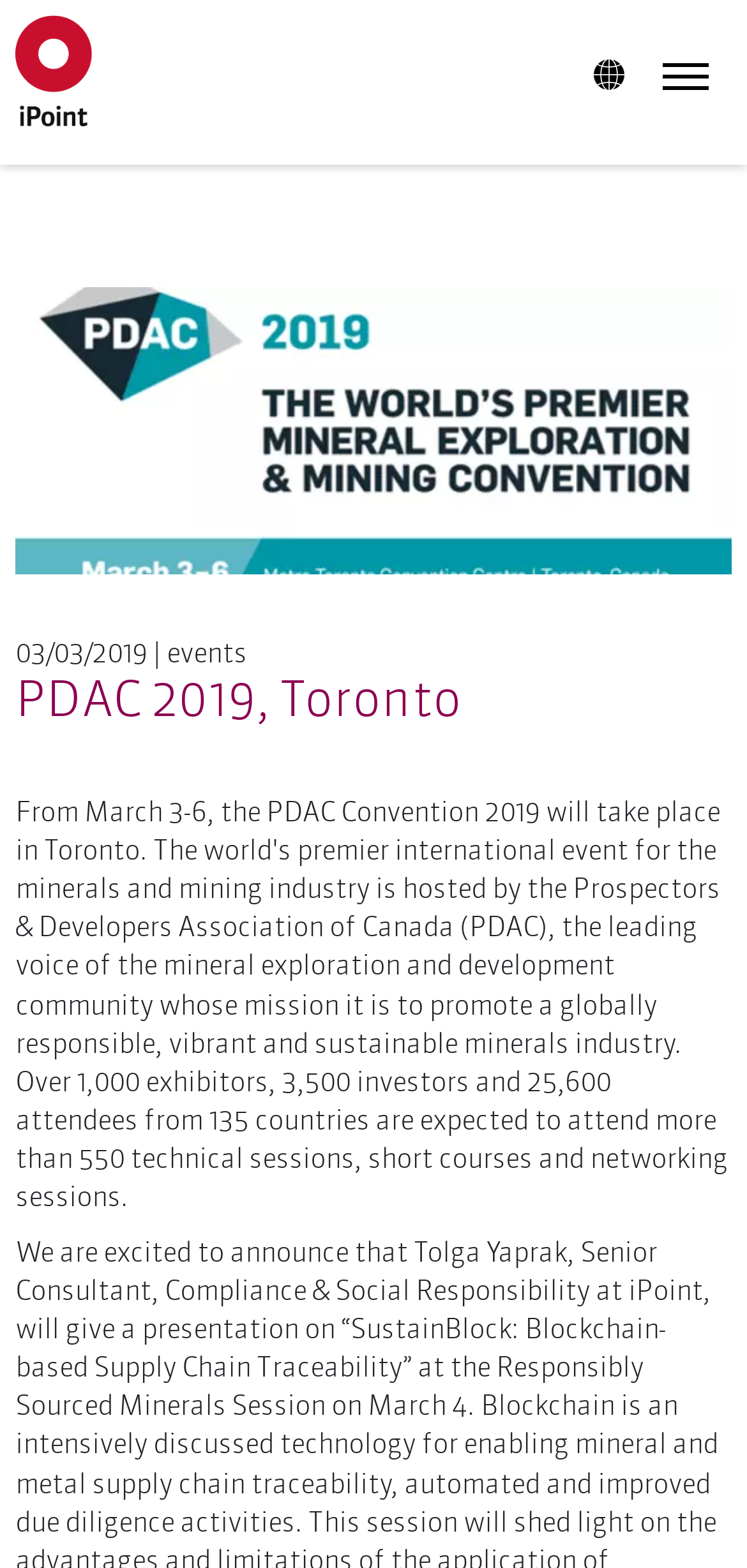Please determine the primary heading and provide its text.

PDAC 2019, Toronto